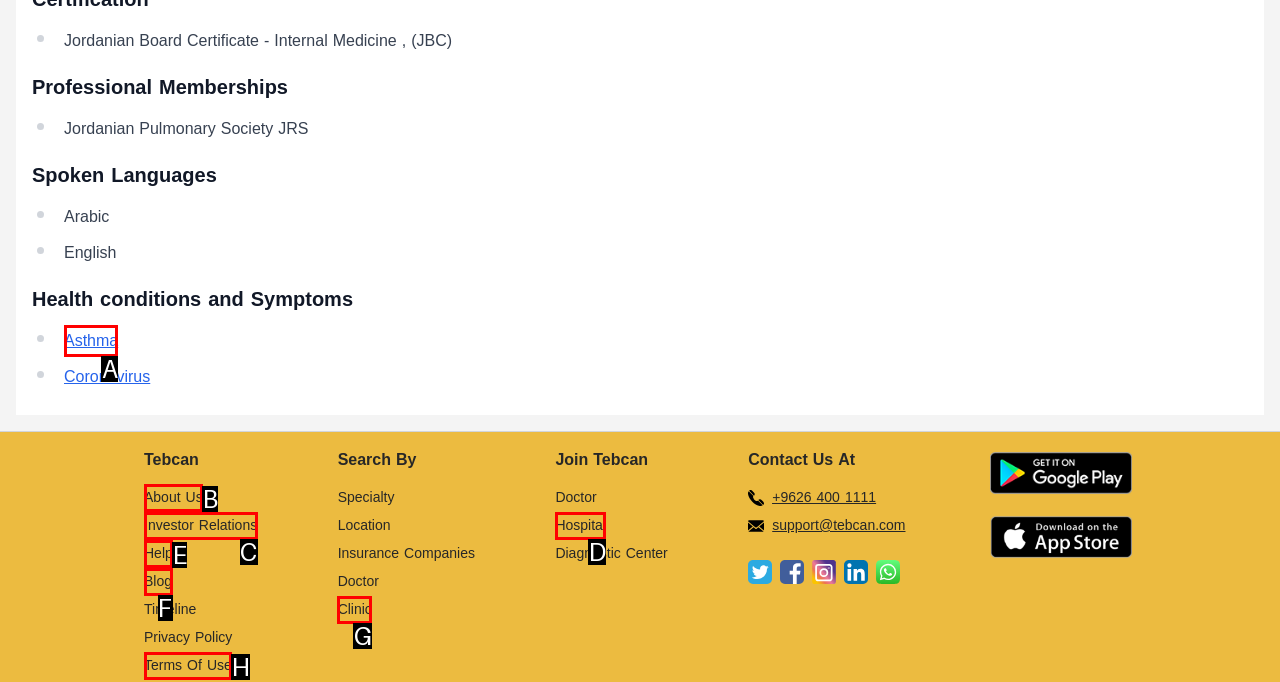Decide which HTML element to click to complete the task: Click on Asthma Provide the letter of the appropriate option.

A